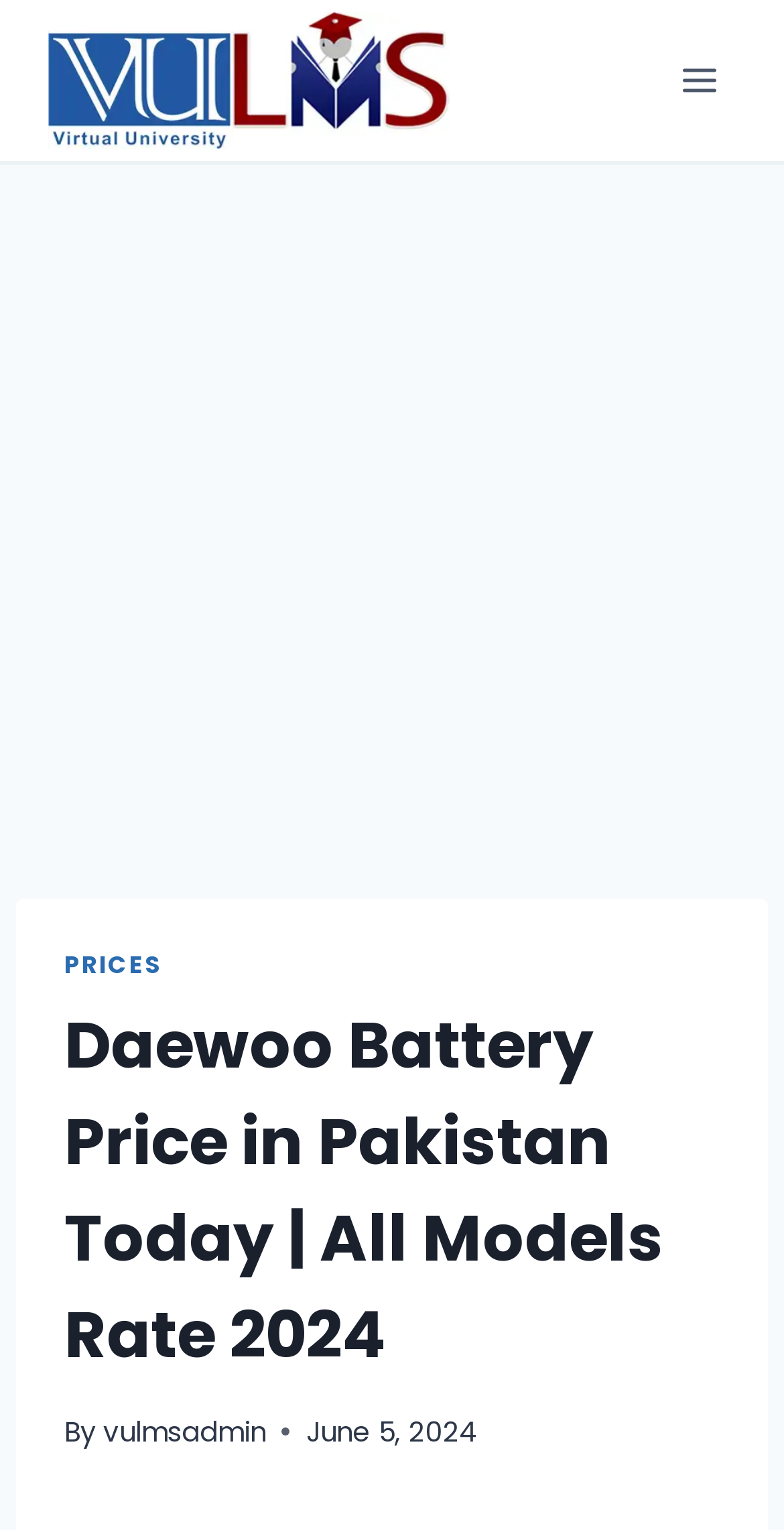Please respond to the question using a single word or phrase:
What is the current date of the webpage?

June 5, 2024